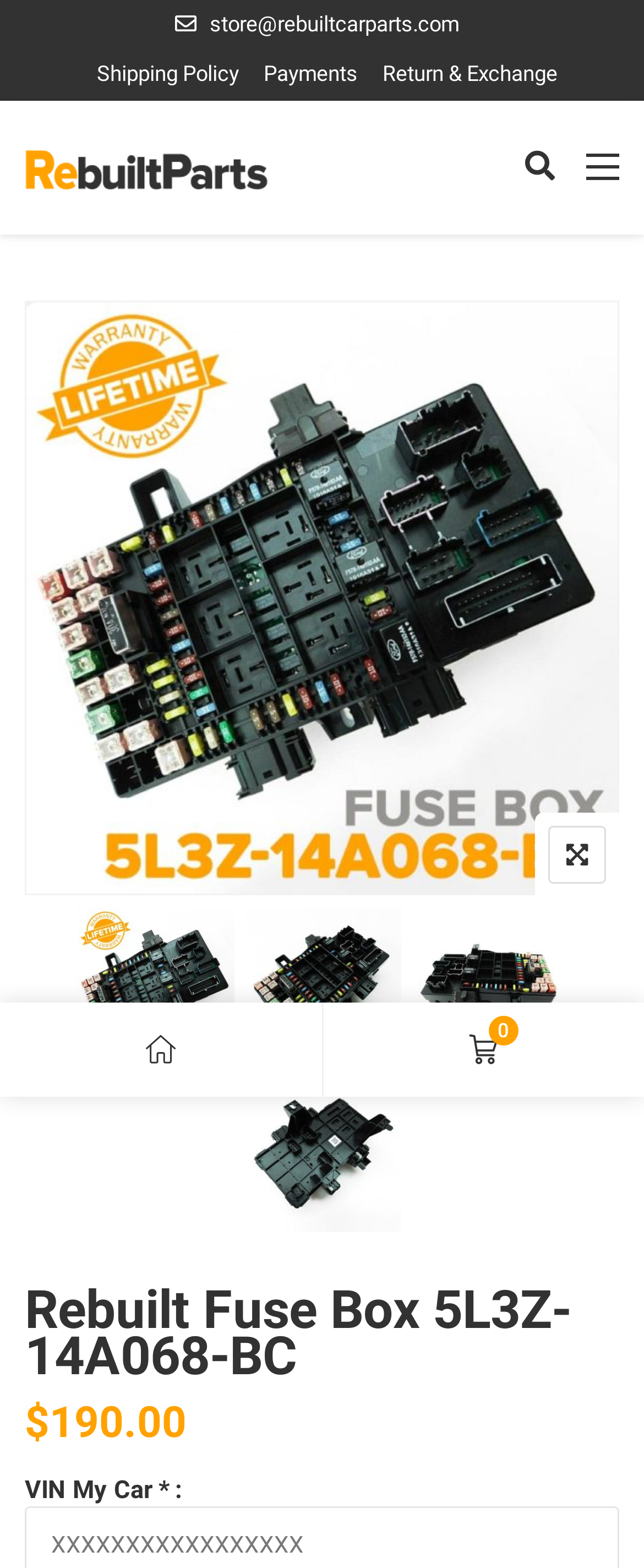Please find the top heading of the webpage and generate its text.

Rebuilt Fuse Box 5L3Z-14A068-BC